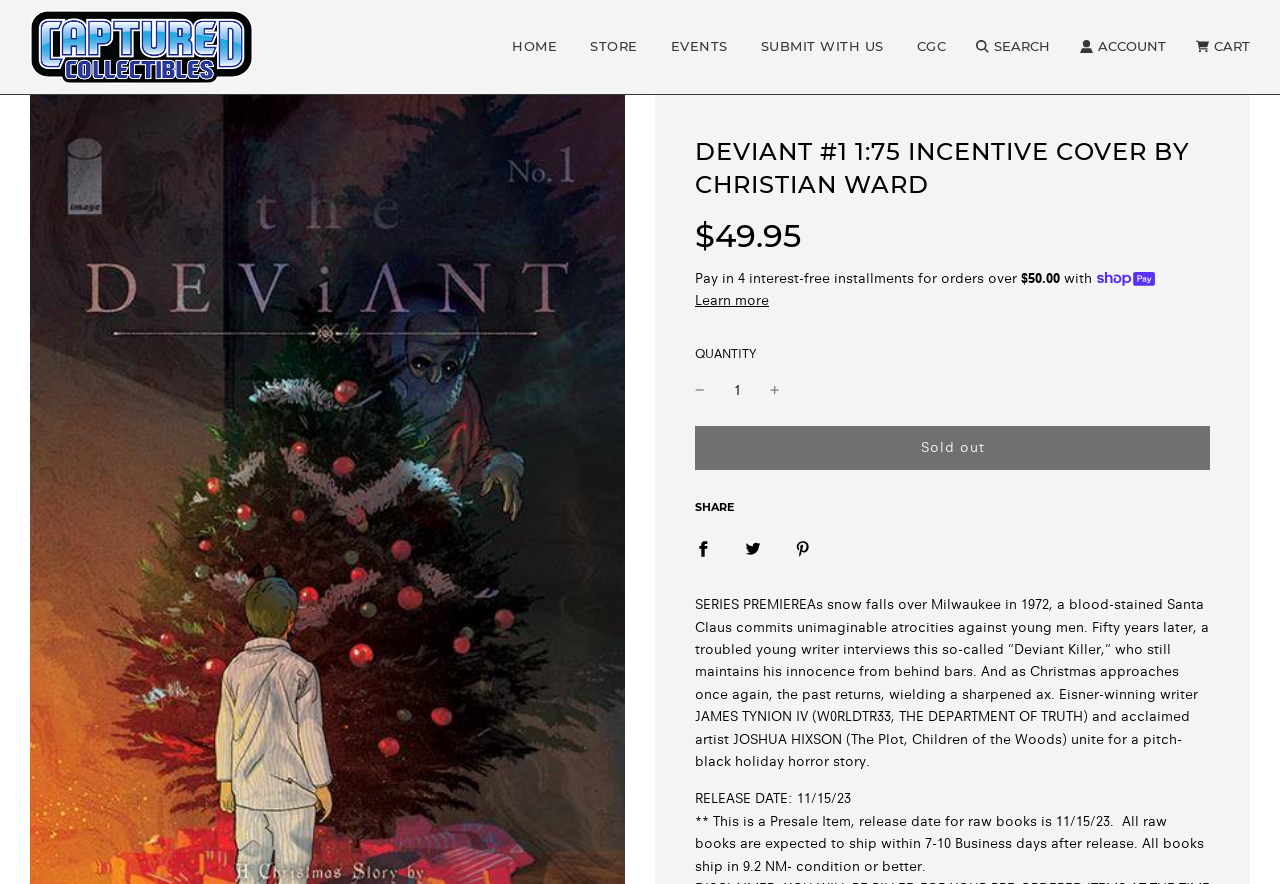Please find the bounding box coordinates (top-left x, top-left y, bottom-right x, bottom-right y) in the screenshot for the UI element described as follows: CGC

[0.704, 0.024, 0.751, 0.082]